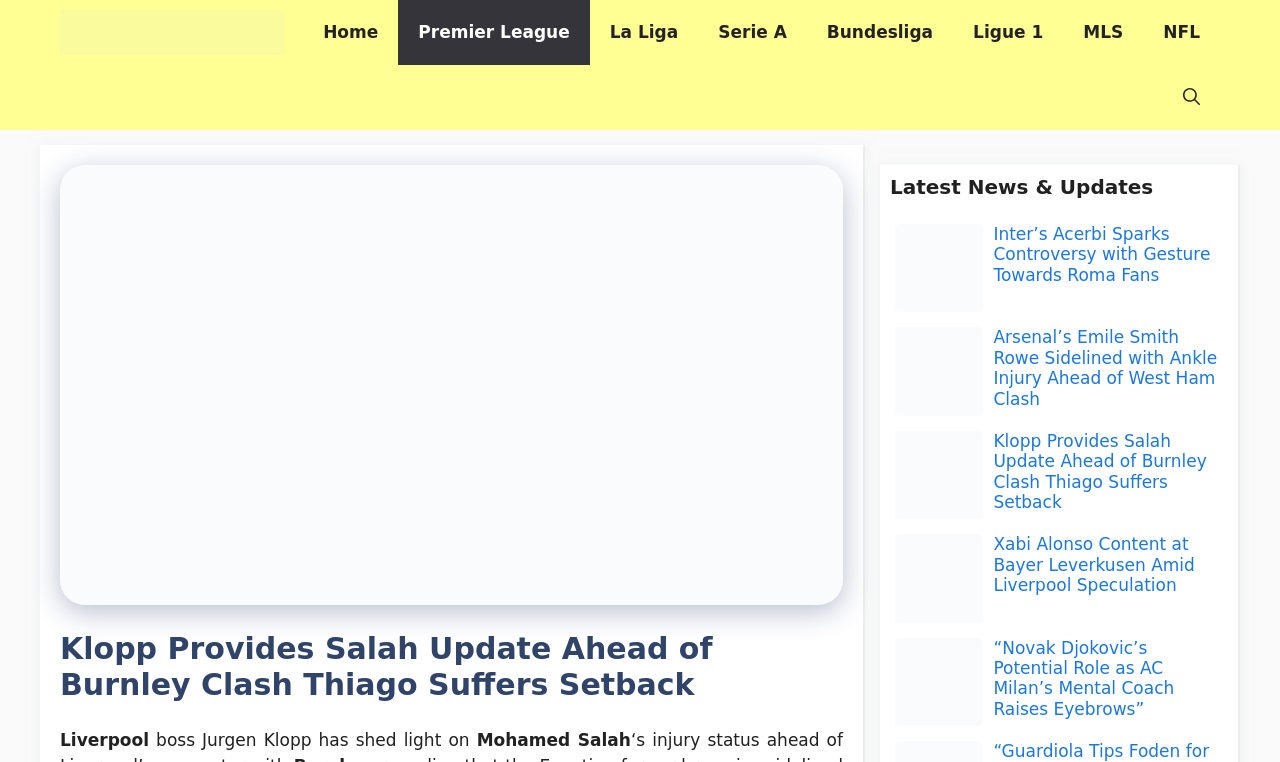What is the name of the football team mentioned in the first paragraph?
Could you give a comprehensive explanation in response to this question?

I found the answer by reading the first paragraph of the webpage, which mentions 'Liverpool boss Jurgen Klopp has shed light on Mohamed Salah'.